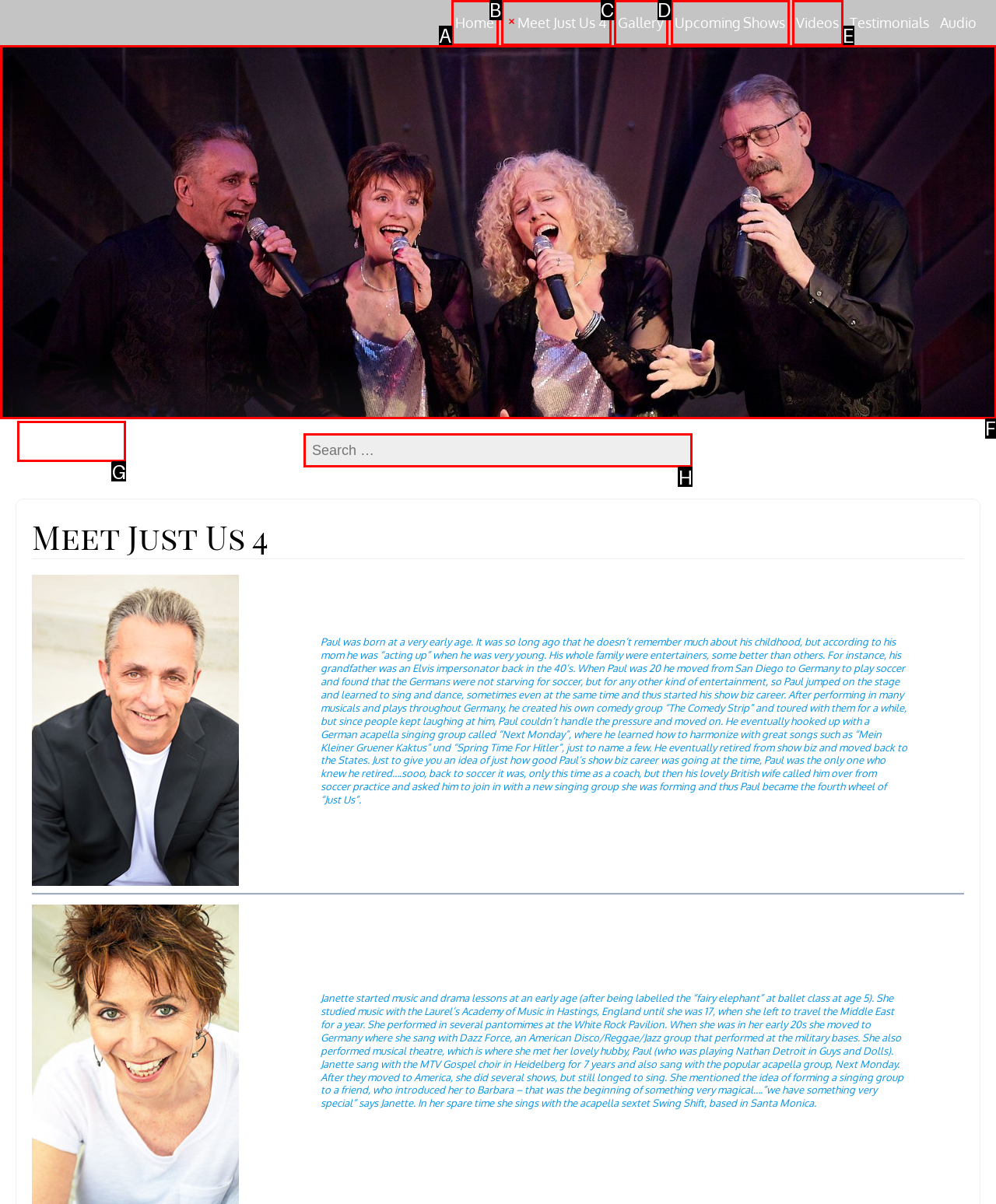Identify the HTML element to select in order to accomplish the following task: Search for something
Reply with the letter of the chosen option from the given choices directly.

H